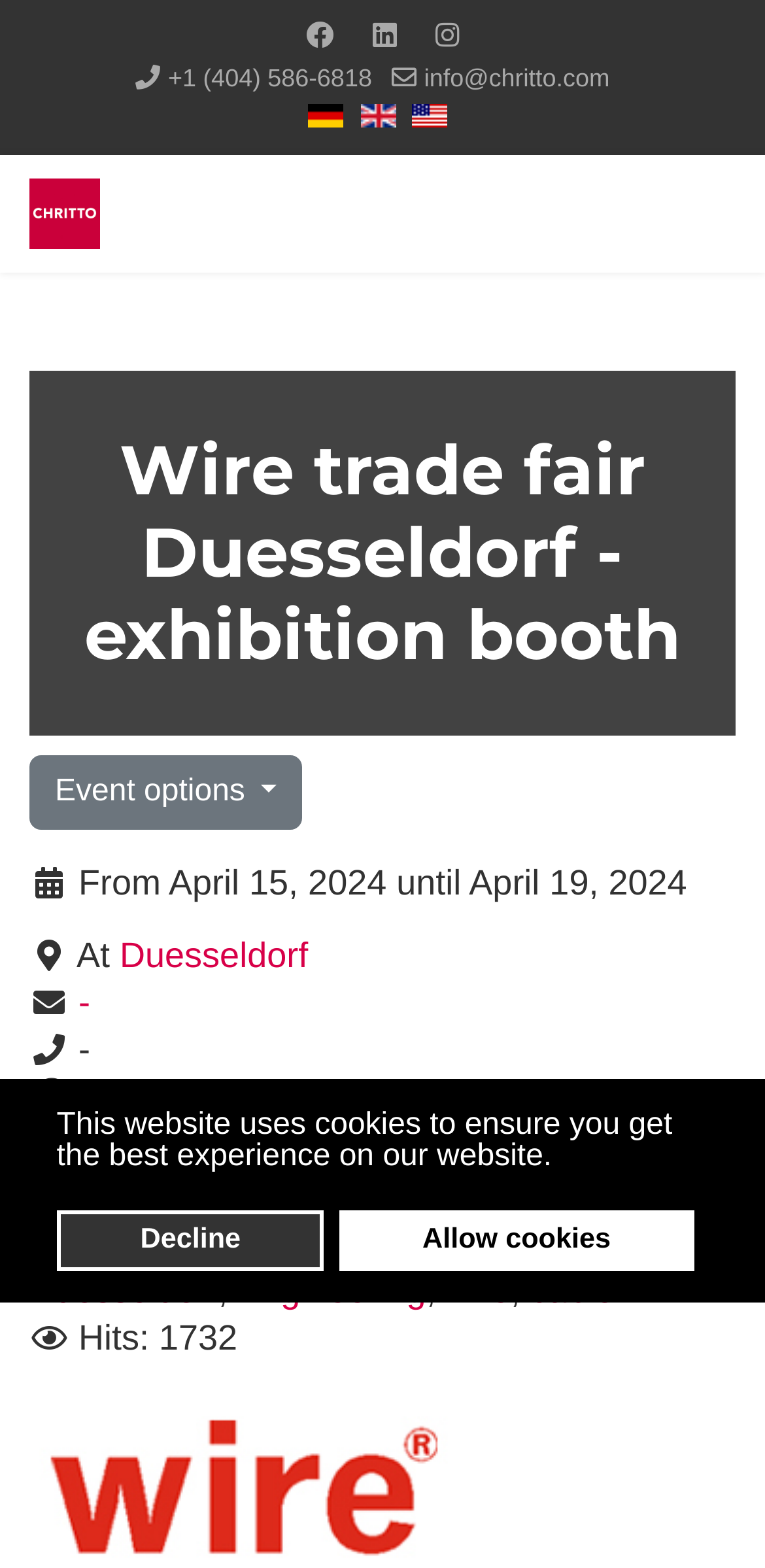Refer to the image and offer a detailed explanation in response to the question: What is the location of the event?

I found the answer by looking at the link 'Duesseldorf' which is located below the 'At' text.